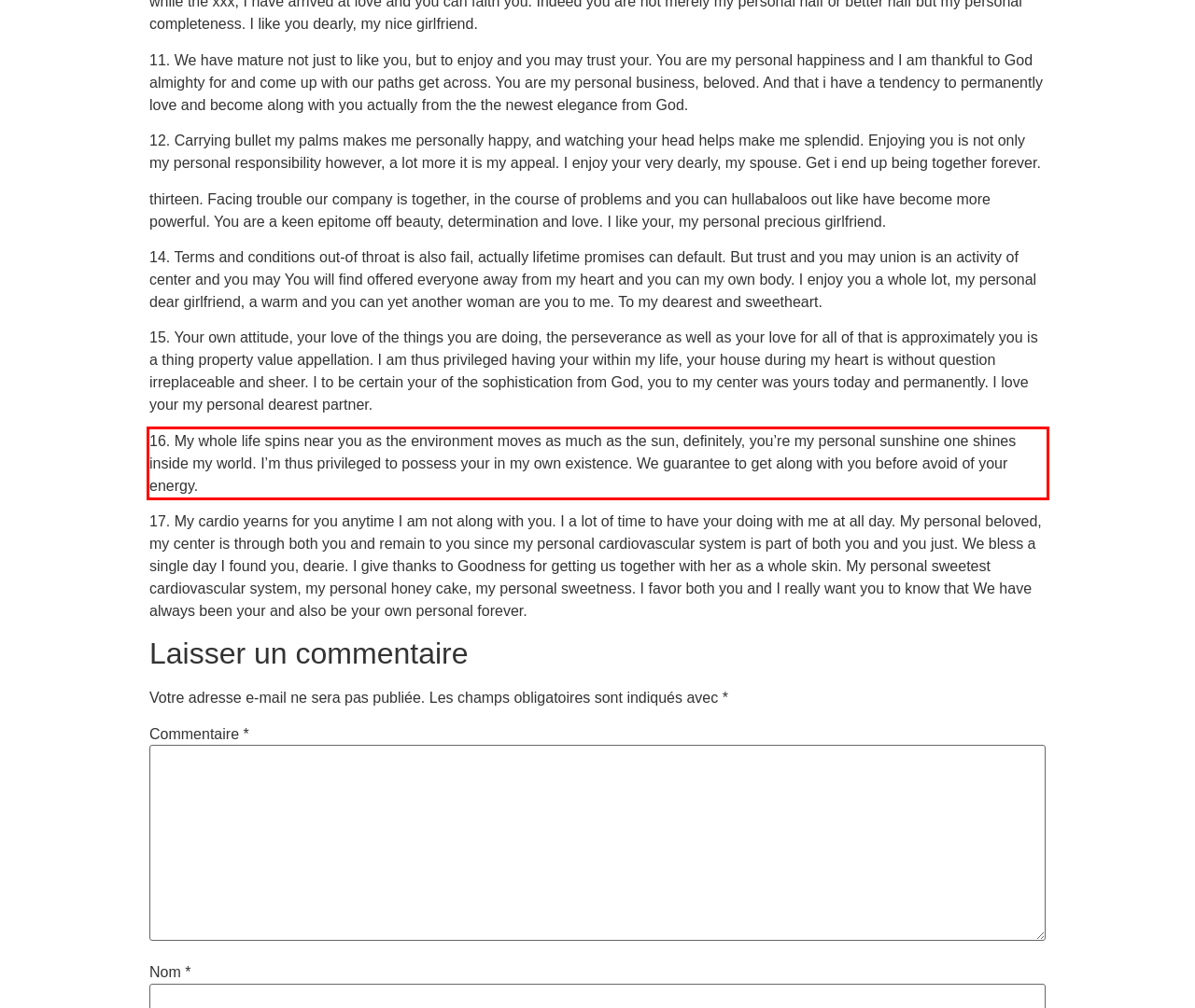Examine the webpage screenshot, find the red bounding box, and extract the text content within this marked area.

16. My whole life spins near you as the environment moves as much as the sun, definitely, you’re my personal sunshine one shines inside my world. I’m thus privileged to possess your in my own existence. We guarantee to get along with you before avoid of your energy.